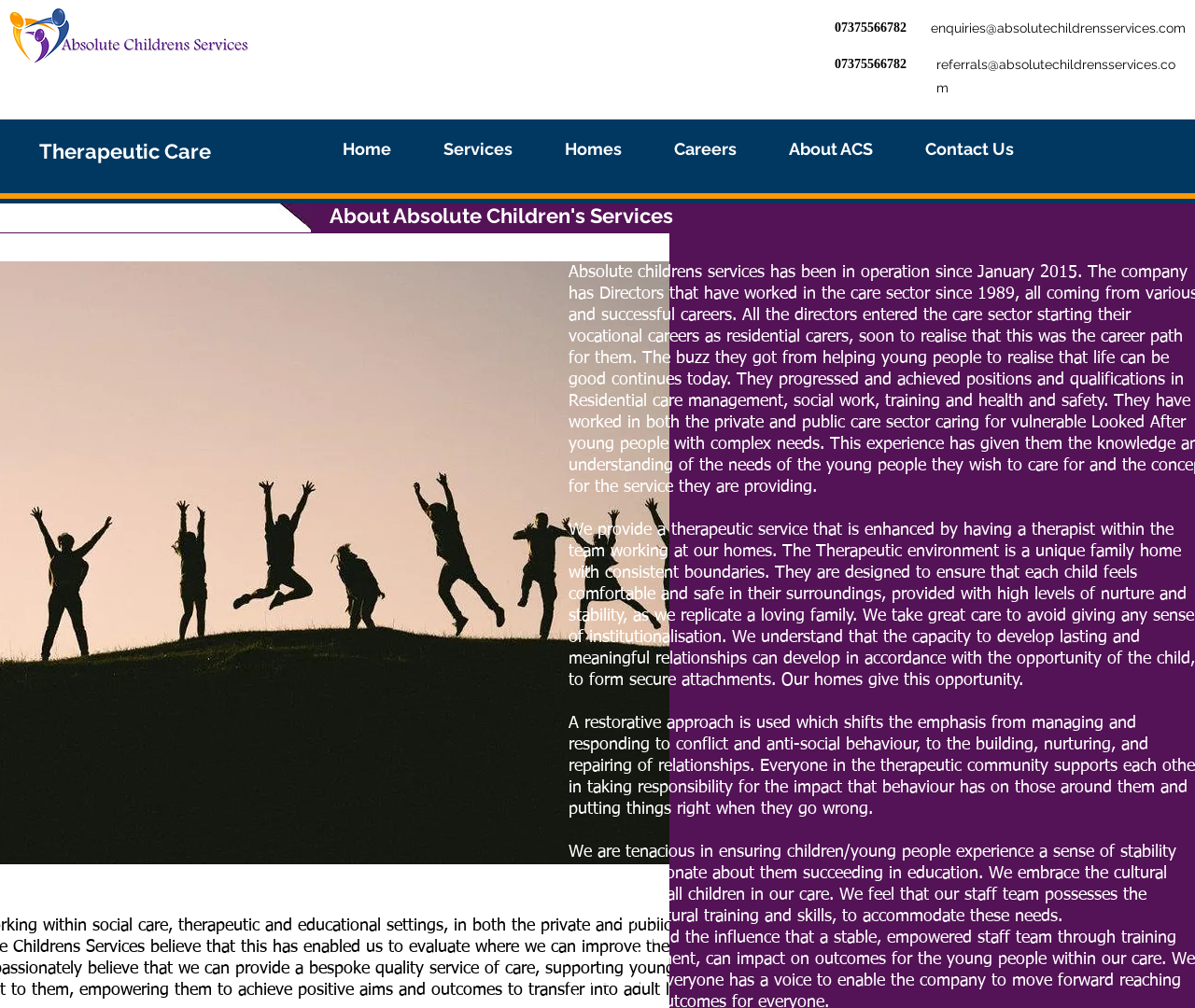Given the element description About ACS, identify the bounding box coordinates for the UI element on the webpage screenshot. The format should be (top-left x, top-left y, bottom-right x, bottom-right y), with values between 0 and 1.

[0.638, 0.134, 0.752, 0.162]